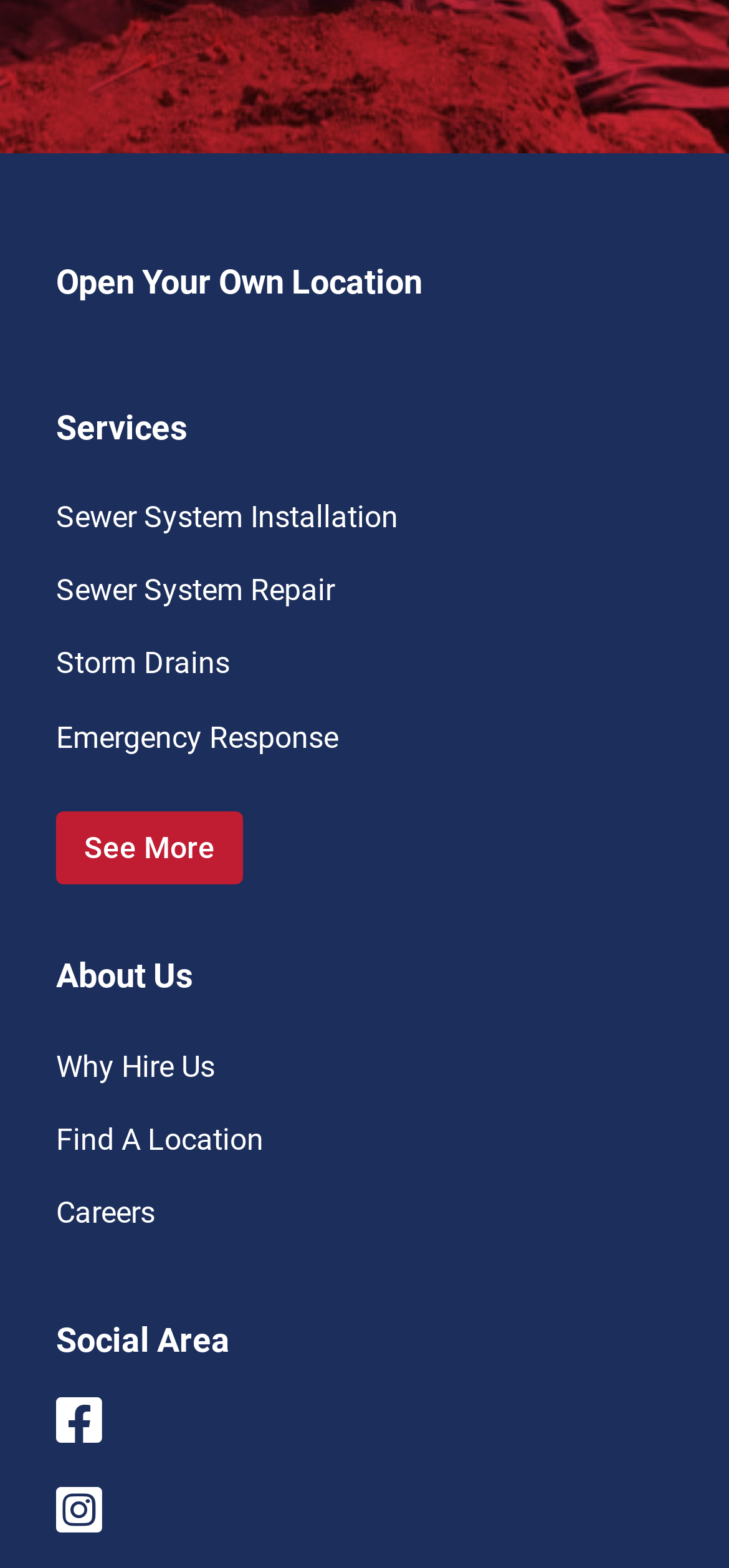Identify the bounding box coordinates of the HTML element based on this description: "Careers".

[0.077, 0.762, 0.213, 0.785]